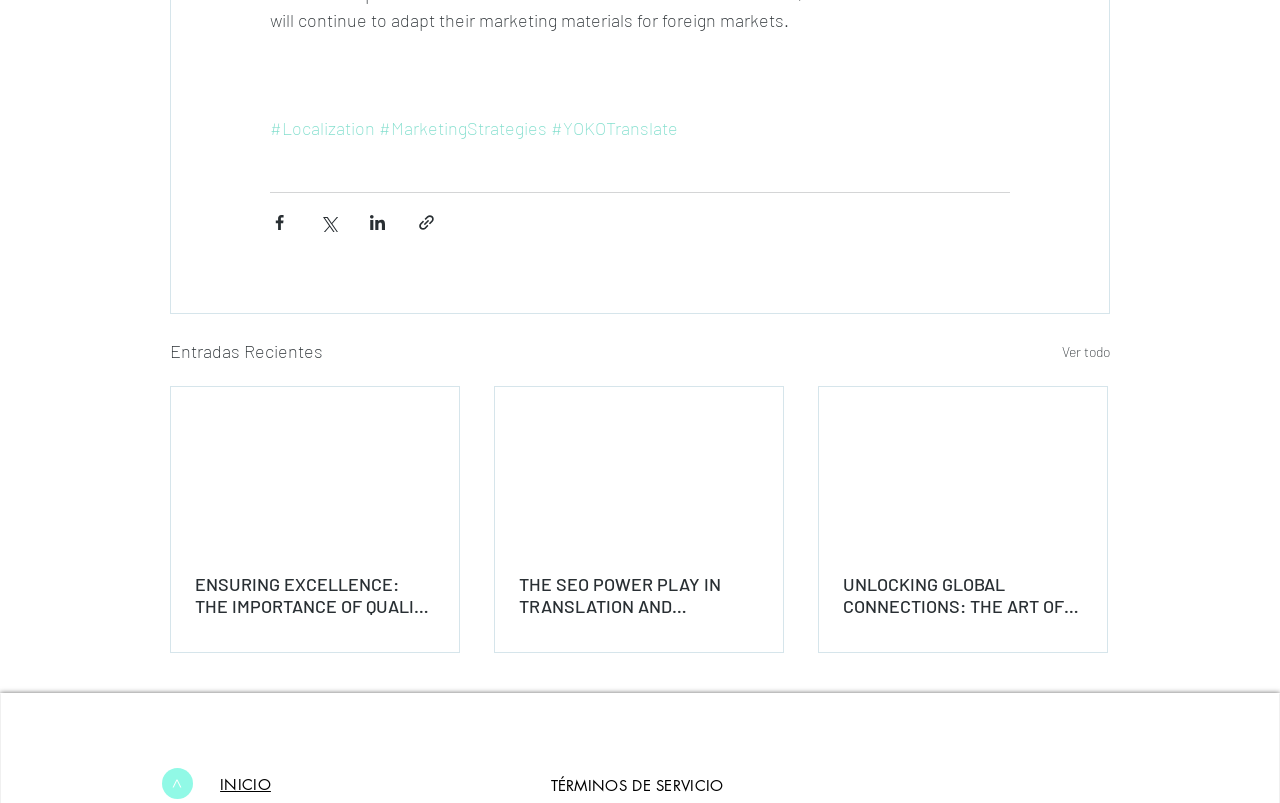Determine the bounding box coordinates of the area to click in order to meet this instruction: "Visit LinkedIn page".

[0.748, 0.958, 0.773, 0.997]